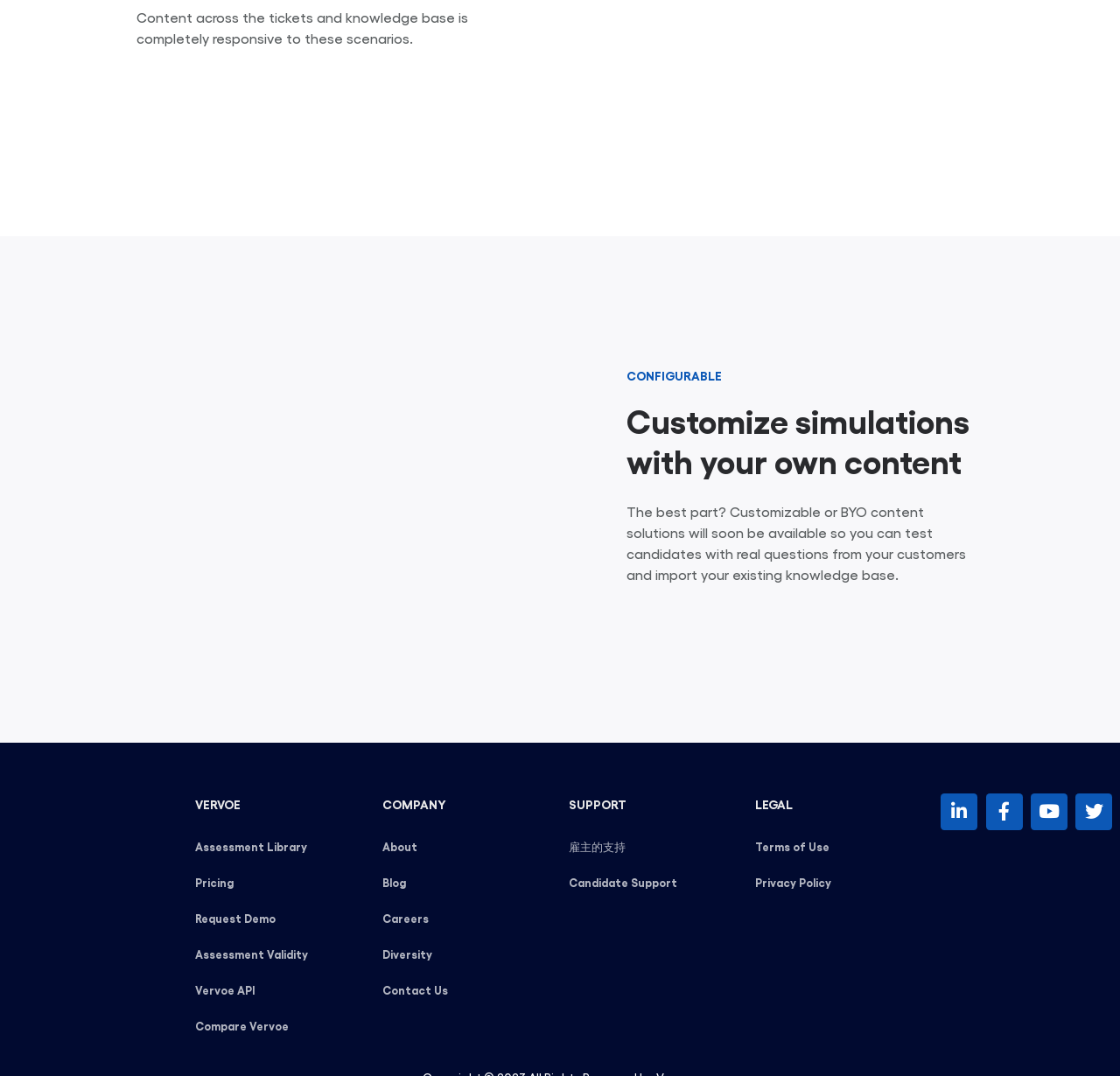Please specify the bounding box coordinates of the clickable section necessary to execute the following command: "View the image".

None